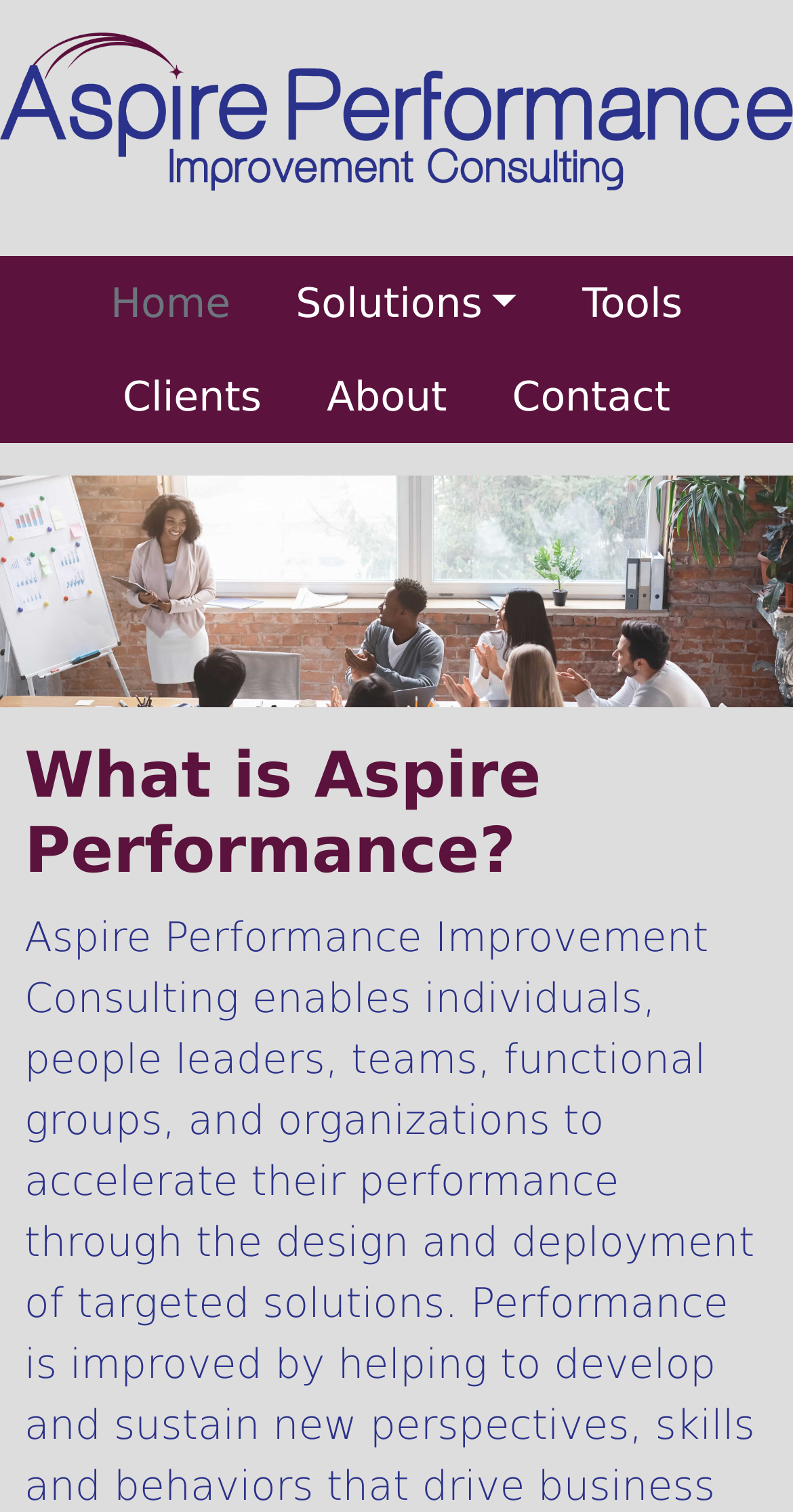What is the topic of the main content section?
With the help of the image, please provide a detailed response to the question.

I looked at the heading element in the main content section and found that it says 'What is Aspire Performance?', which suggests that the topic of the main content section is about Aspire Performance.